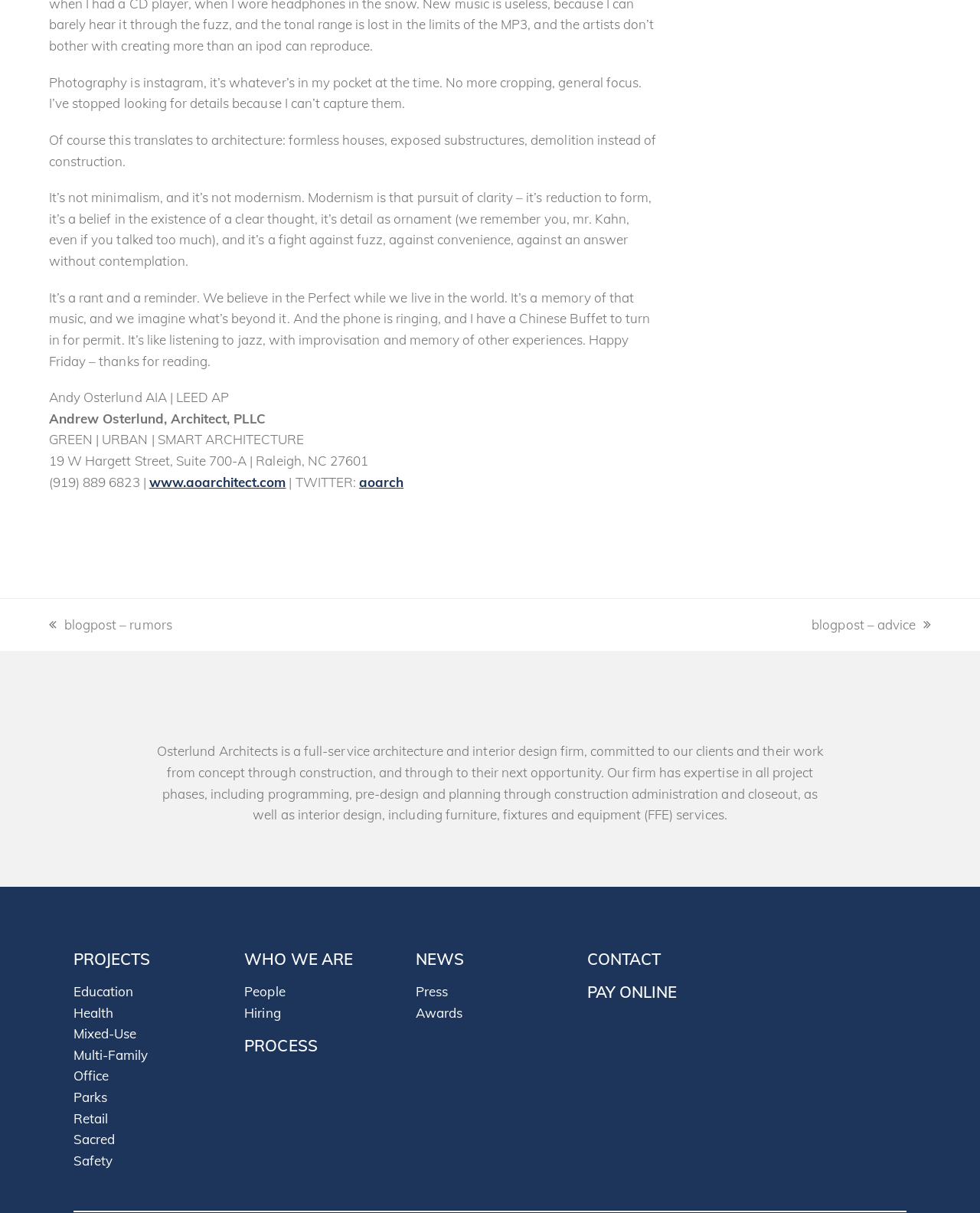Please find the bounding box for the UI element described by: "Process".

[0.25, 0.854, 0.324, 0.87]